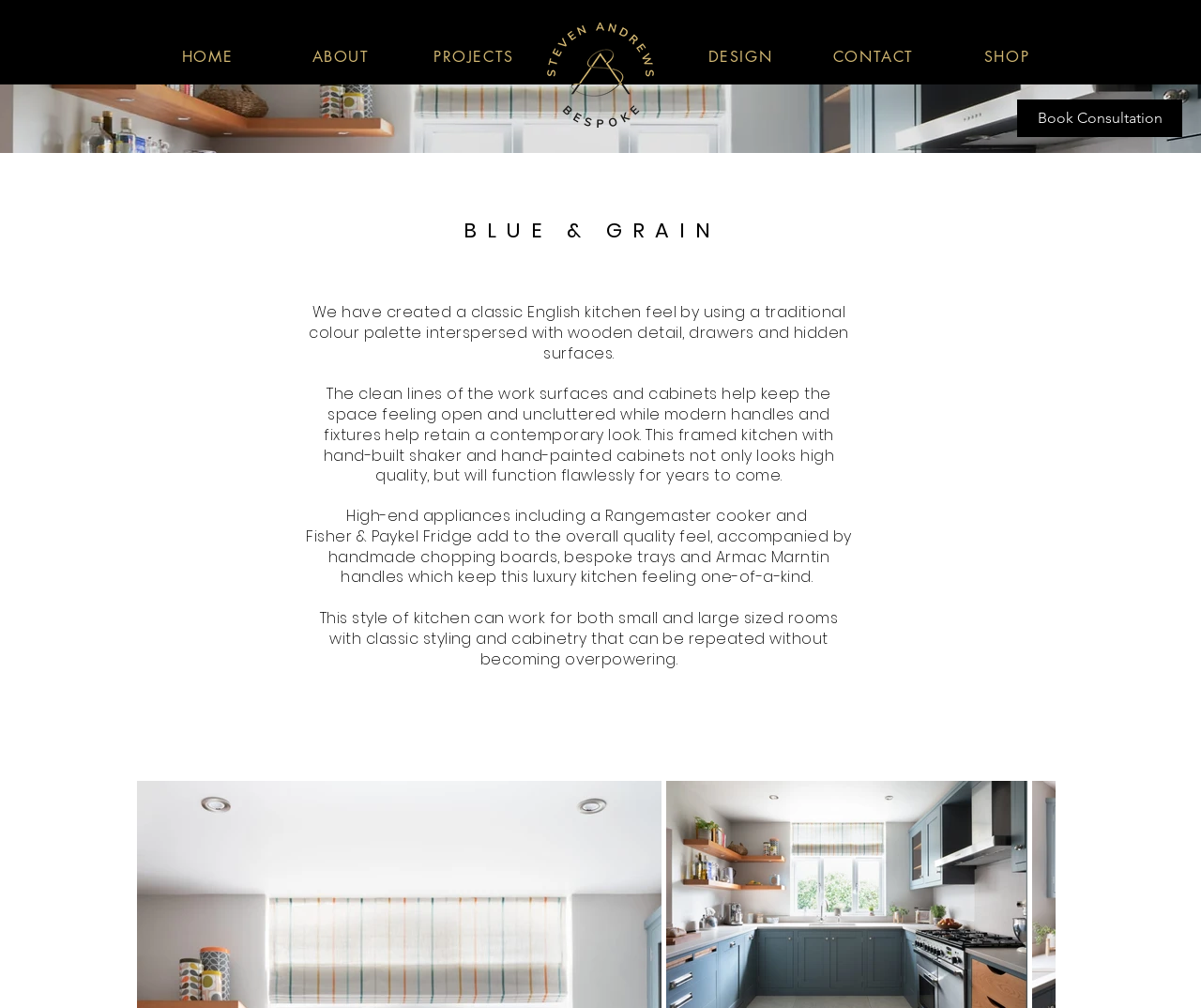Please answer the following question as detailed as possible based on the image: 
What is the brand of the fridge?

The webpage mentions 'Fisher & Paykel Fridge' which indicates that the brand of the fridge is Fisher & Paykel.